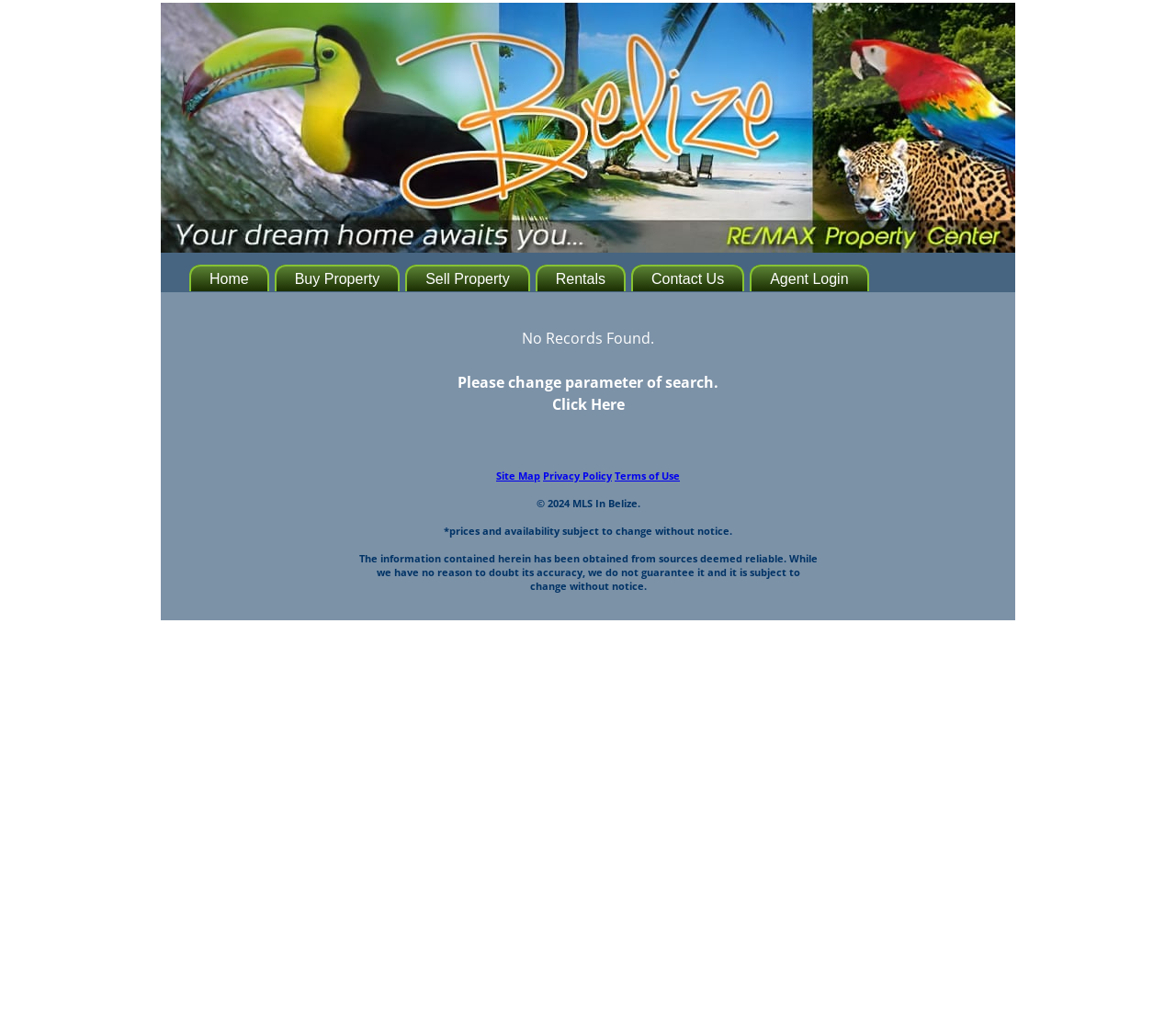Find the bounding box coordinates for the area you need to click to carry out the instruction: "Click on 'Buy Property'". The coordinates should be four float numbers between 0 and 1, indicated as [left, top, right, bottom].

[0.233, 0.259, 0.34, 0.286]